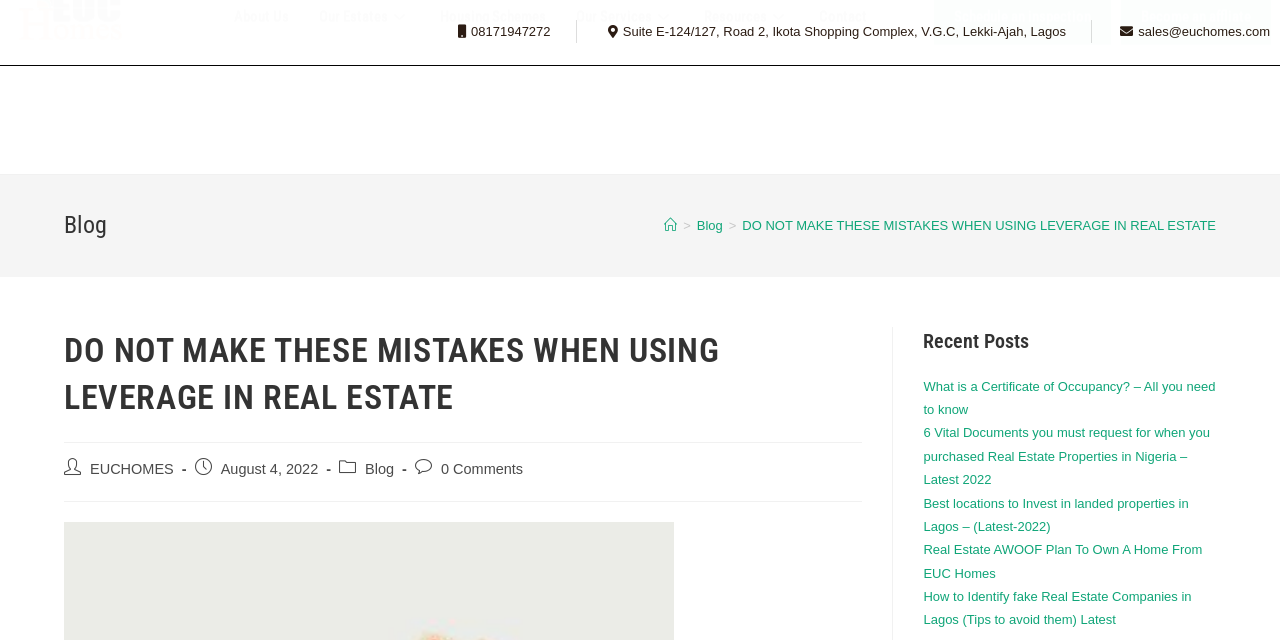What is the address of EUC Homes Limited?
Using the visual information, answer the question in a single word or phrase.

Suite E-124/127, Road 2, Ikota Shopping Complex, V.G.C, Lekki-Ajah, Lagos